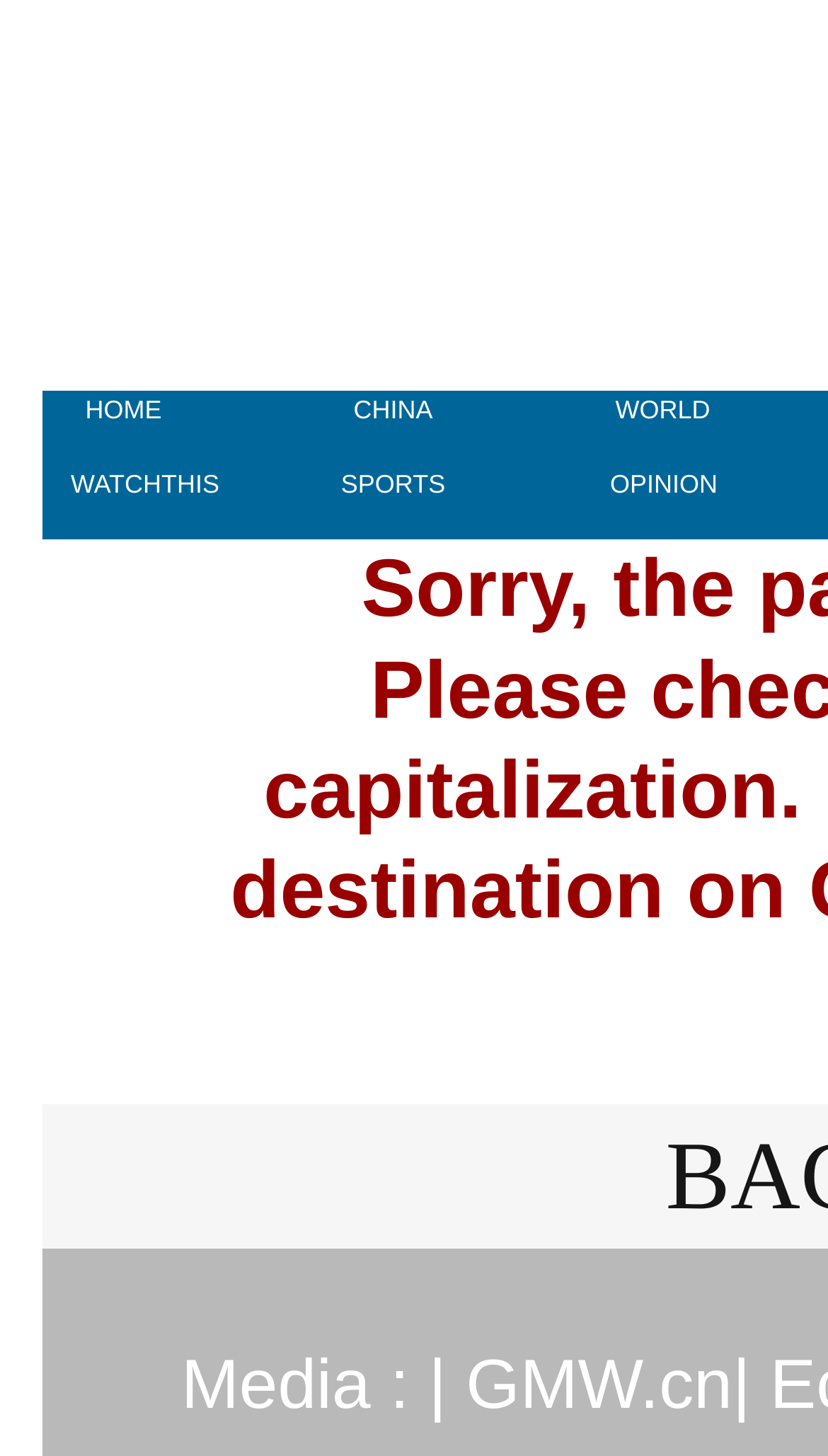Can you identify the bounding box coordinates of the clickable region needed to carry out this instruction: 'read sports news'? The coordinates should be four float numbers within the range of 0 to 1, stated as [left, top, right, bottom].

[0.377, 0.32, 0.538, 0.348]